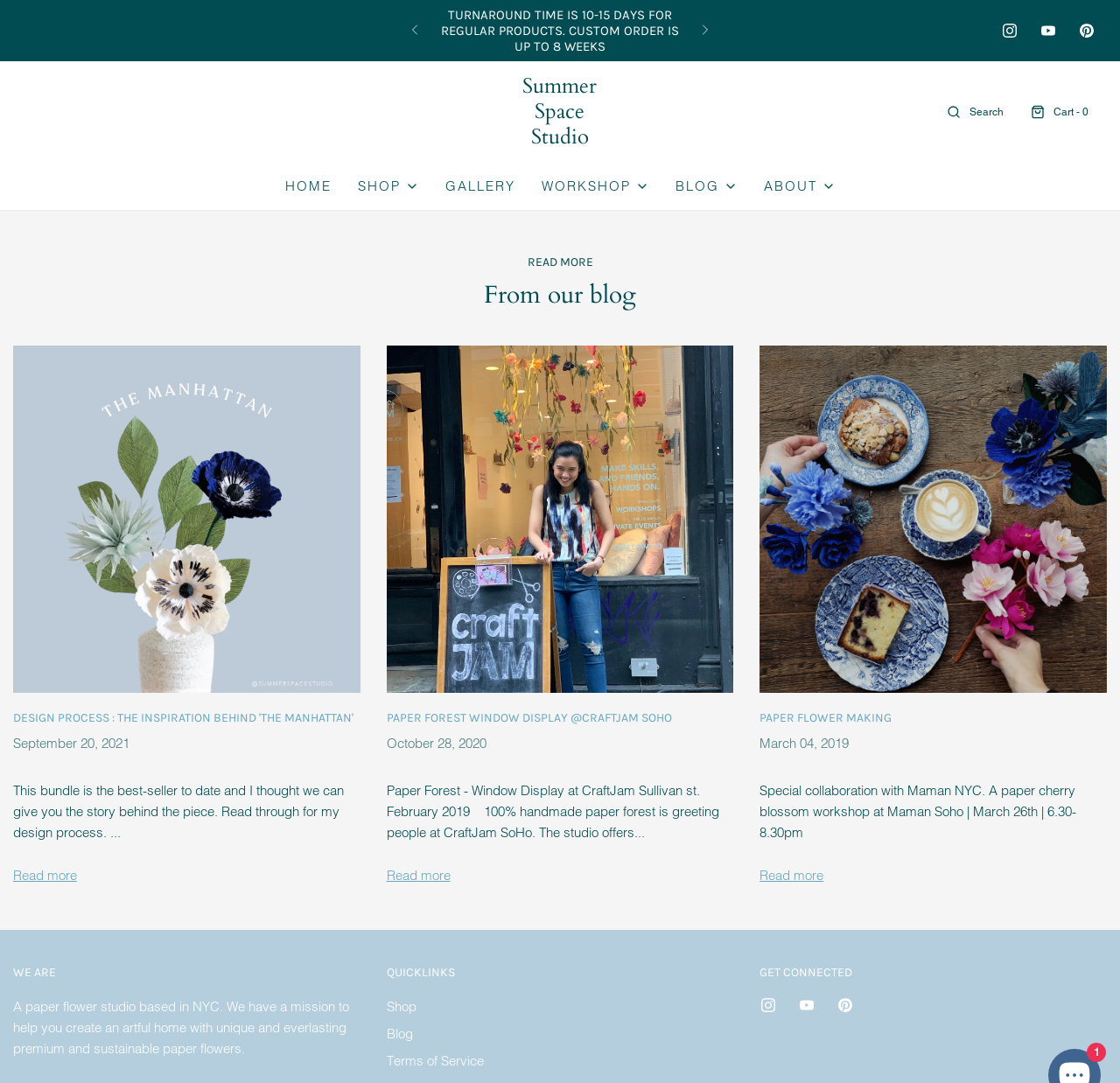How many blog posts are displayed on the webpage?
Please answer the question with a single word or phrase, referencing the image.

3